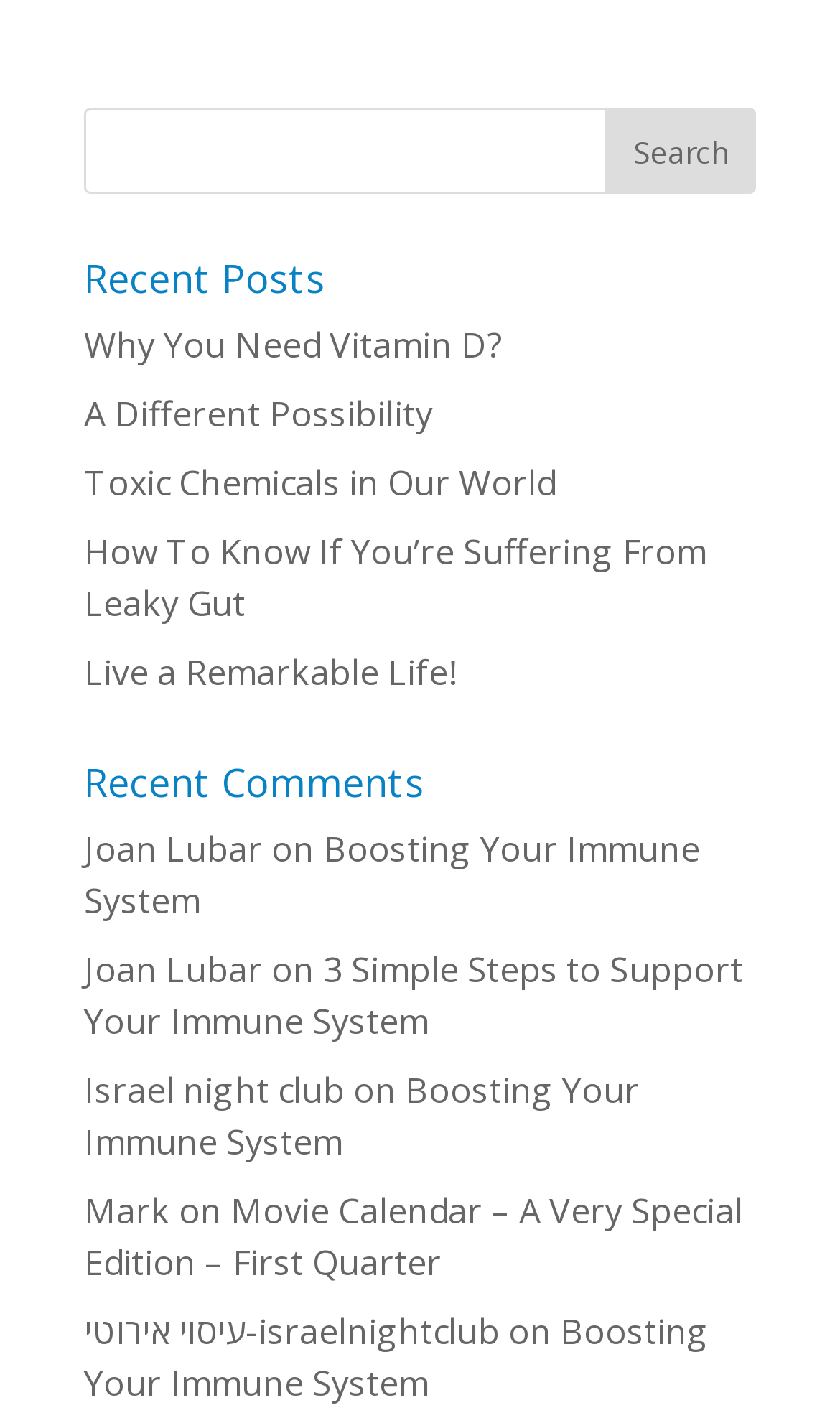Please determine the bounding box coordinates for the element that should be clicked to follow these instructions: "read 'Recent Posts'".

[0.1, 0.182, 0.9, 0.225]